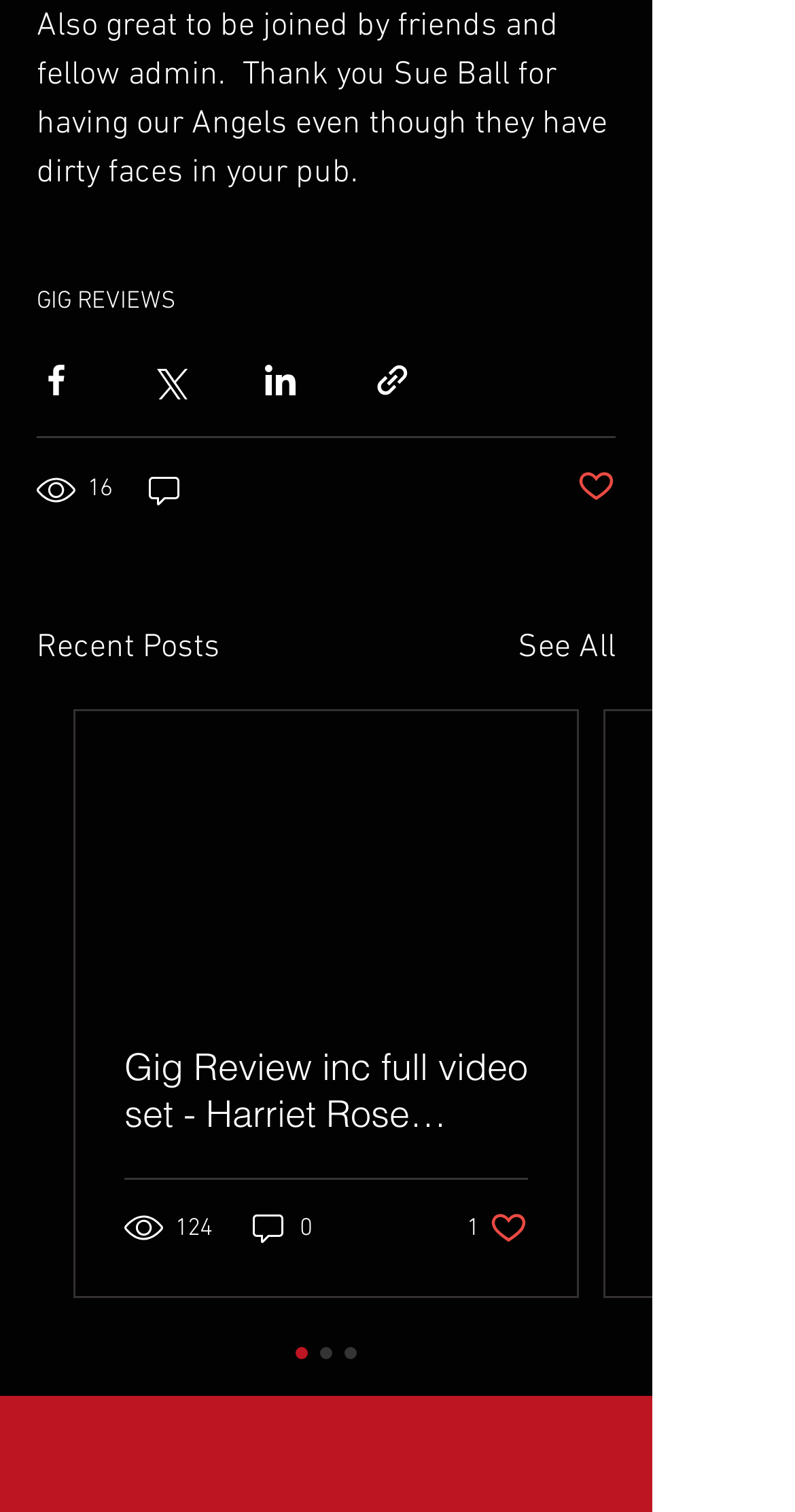Can you determine the bounding box coordinates of the area that needs to be clicked to fulfill the following instruction: "Click on 'See All'"?

[0.651, 0.413, 0.774, 0.445]